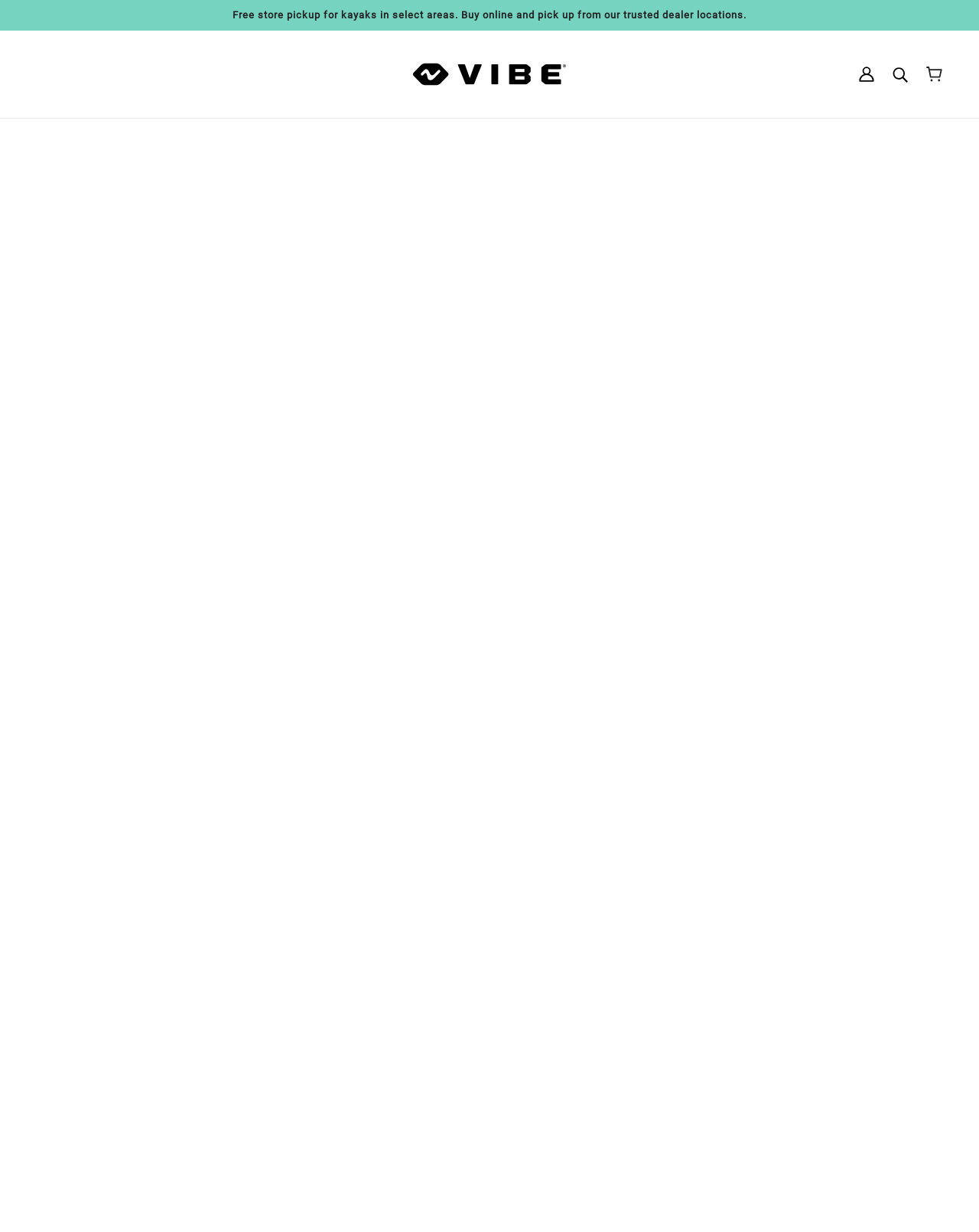Given the element description title="Vibe Kayaks", identify the bounding box coordinates for the UI element on the webpage screenshot. The format should be (top-left x, top-left y, bottom-right x, bottom-right y), with values between 0 and 1.

[0.422, 0.045, 0.578, 0.076]